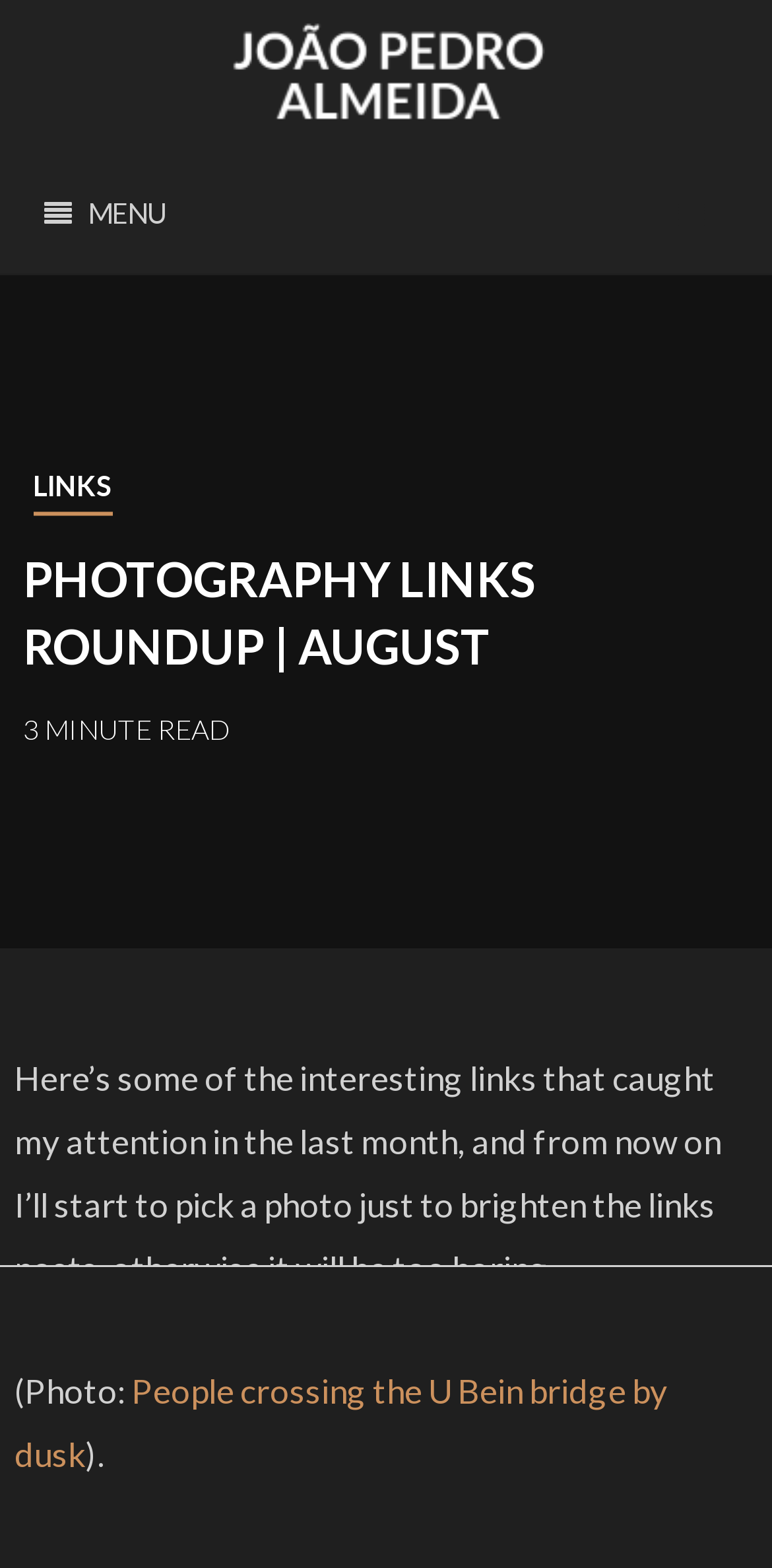Based on what you see in the screenshot, provide a thorough answer to this question: What is the title of the first link?

The title of the first link is found in the link element with the bounding box coordinates [0.019, 0.873, 0.865, 0.94], which is located in the paragraph of text.